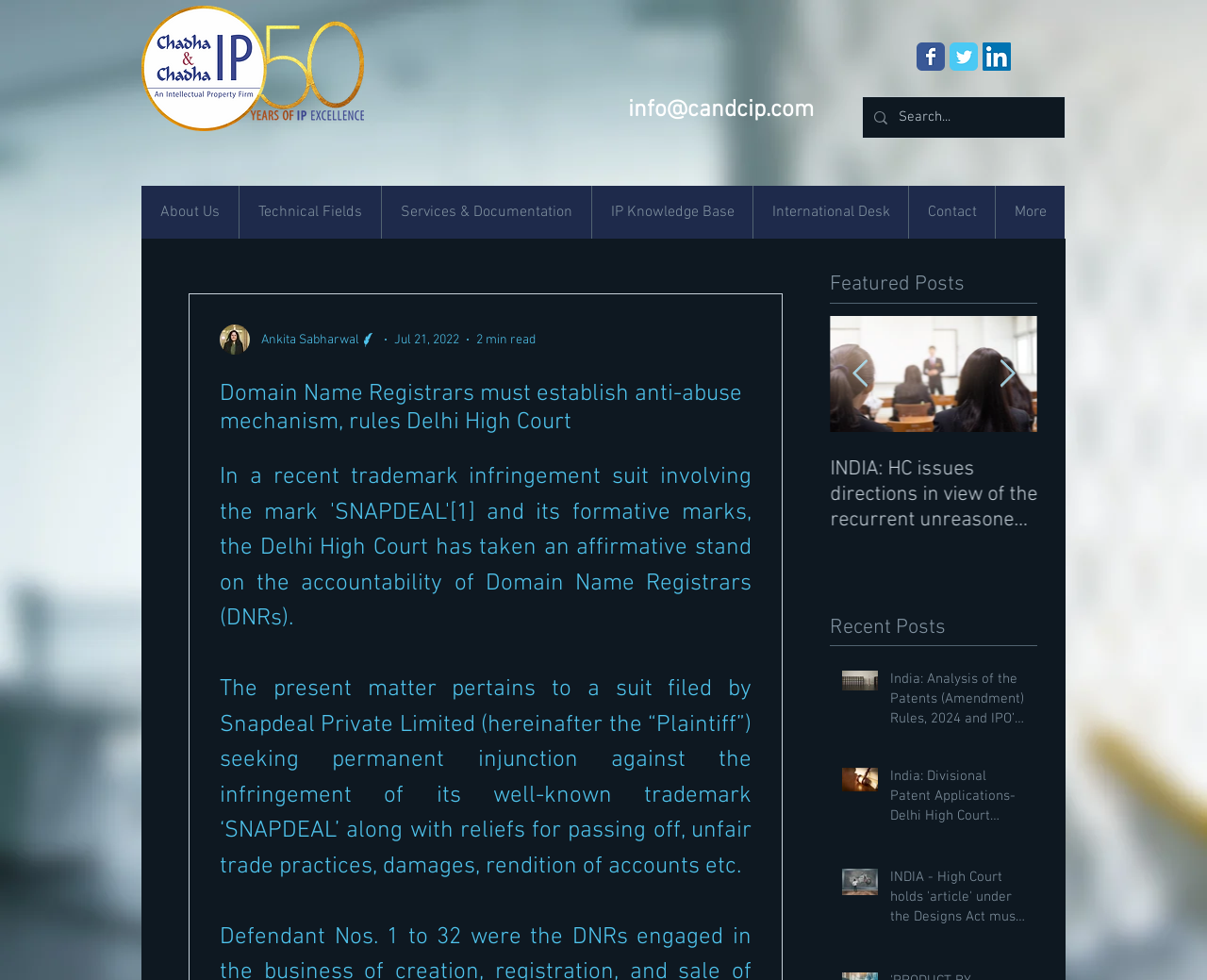How many social media links are there in the social bar?
Provide a fully detailed and comprehensive answer to the question.

The social bar is located at the top-right corner of the webpage, and it contains three social media links: Wix Facebook page, Wix Twitter page, and LinkedIn Social Icon.